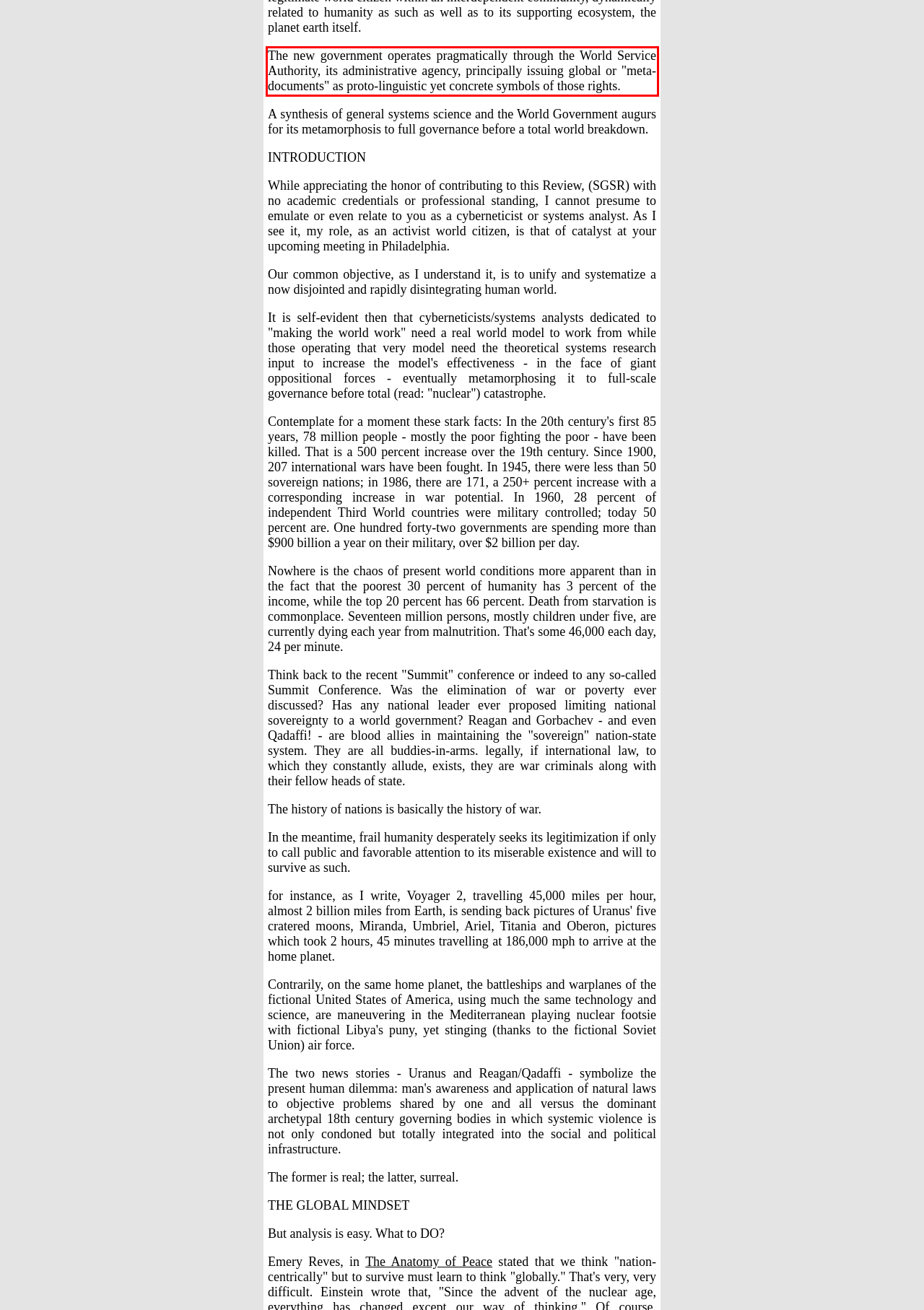Using the provided webpage screenshot, recognize the text content in the area marked by the red bounding box.

The new government operates pragmatically through the World Service Authority, its administrative agency, principally issuing global or "meta-documents" as proto-linguistic yet concrete symbols of those rights.